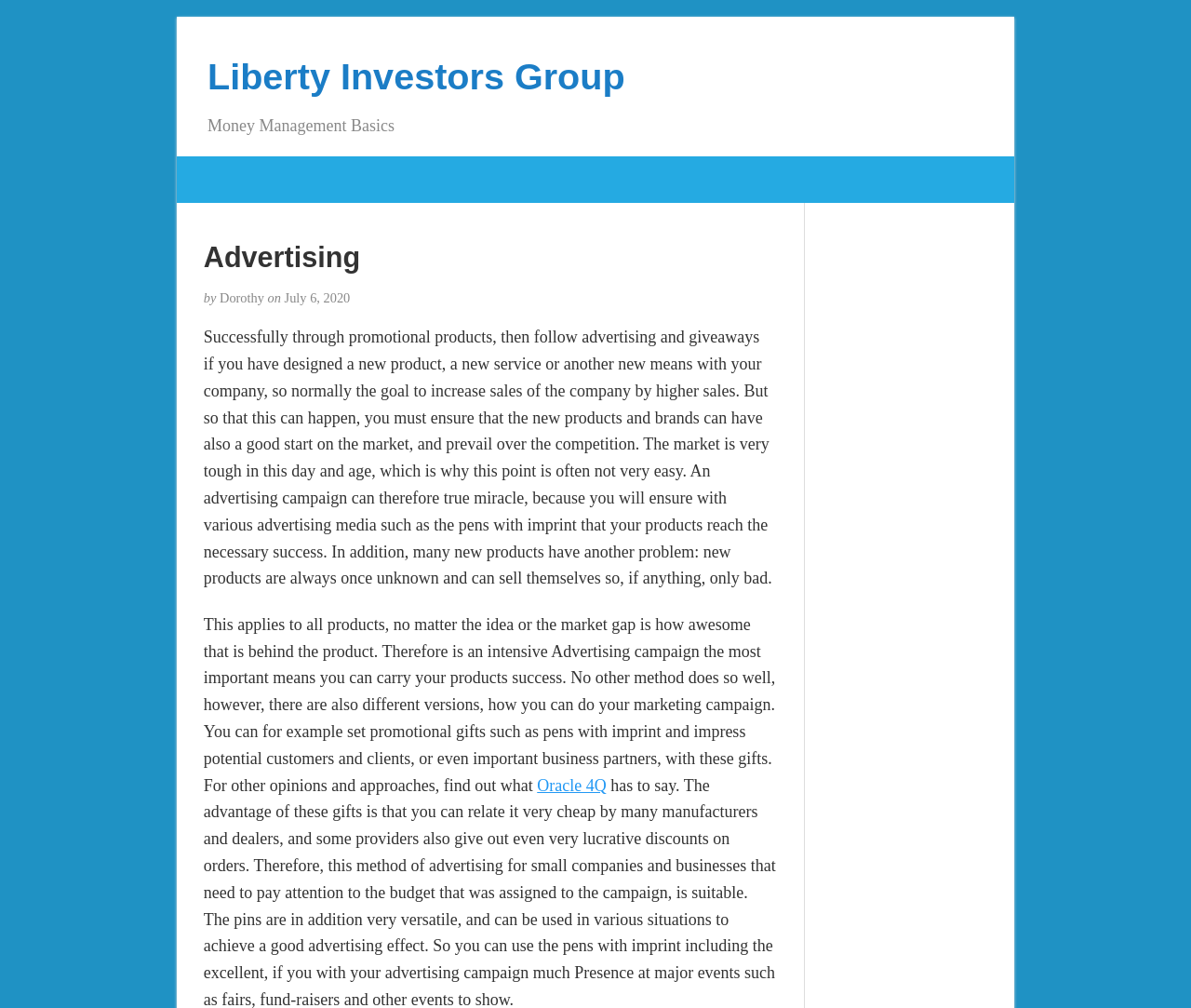What type of promotional product is mentioned in the article?
Examine the image and give a concise answer in one word or a short phrase.

Pens with imprint